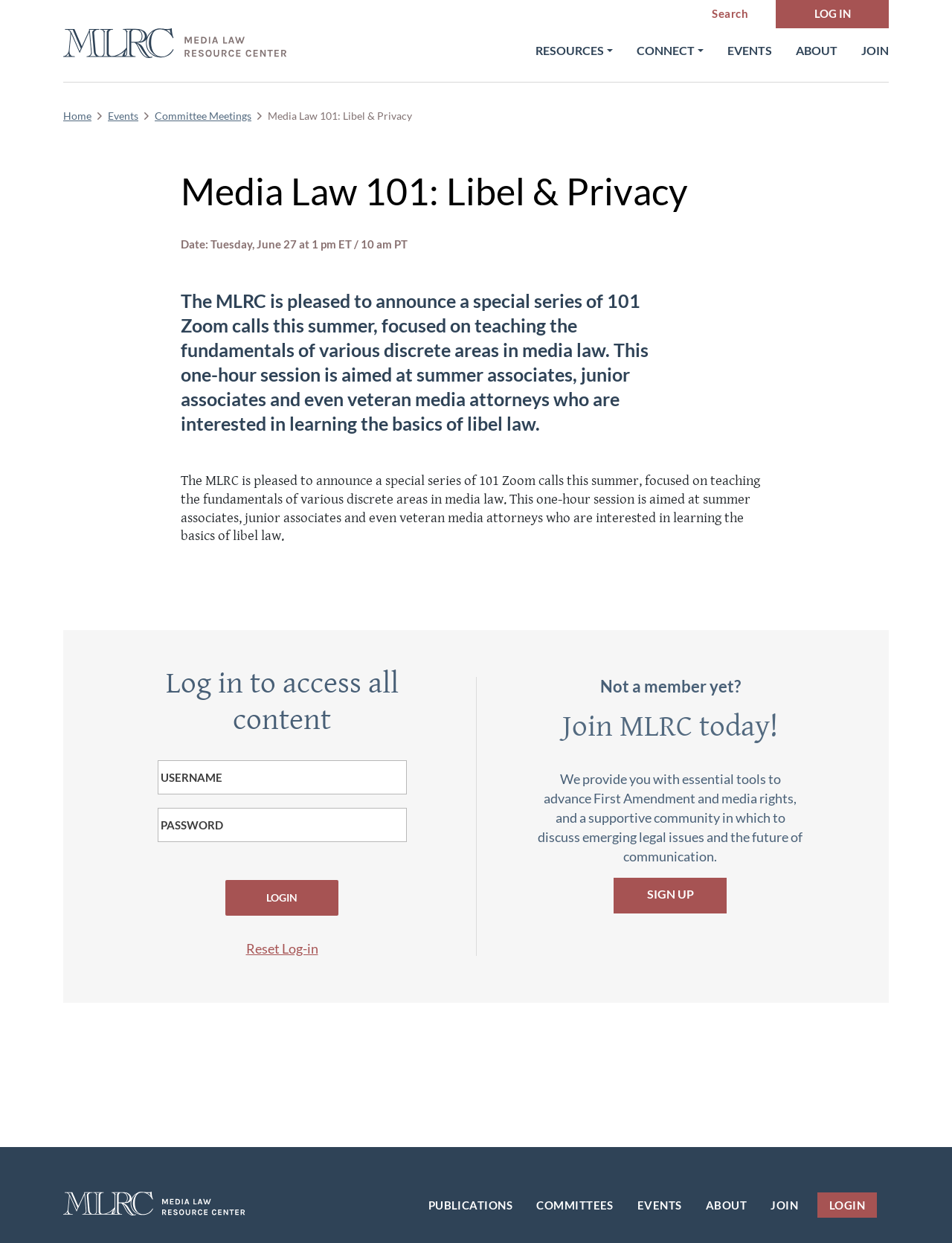Create a full and detailed caption for the entire webpage.

The webpage is about the Media Law Resource Center (MLRC) and its upcoming event, "Media Law 101: Libel & Privacy". At the top of the page, there is a search bar and a "LOG IN" link. Below that, there is a horizontal menu bar with five menu items: "RESOURCES", "CONNECT", "EVENTS", "ABOUT", and "JOIN". 

To the left of the menu bar, there is a logo of the MLRC, which is also a link to the organization's homepage. Below the logo, there is a breadcrumb navigation bar with links to "Home", "Events", and "Committee Meetings". 

The main content of the page is about the "Media Law 101: Libel & Privacy" event, which is a one-hour Zoom call focused on teaching the fundamentals of libel law. The event is aimed at summer associates, junior associates, and veteran media attorneys who want to learn the basics of libel law. 

Below the event description, there is a section for logging in to access all content. This section includes two text boxes for entering a username and password, and a "LOGIN" button. There is also a "Reset Log-in" link and a message saying "Not a member yet?" with a "Join MLRC today!" heading and a brief description of the benefits of joining the organization. 

At the bottom of the page, there is a footer section with a logo of the MLRC and a horizontal menu bar with six menu items: "PUBLICATIONS", "COMMITTEES", "EVENTS", "ABOUT", "JOIN", and "LOGIN".